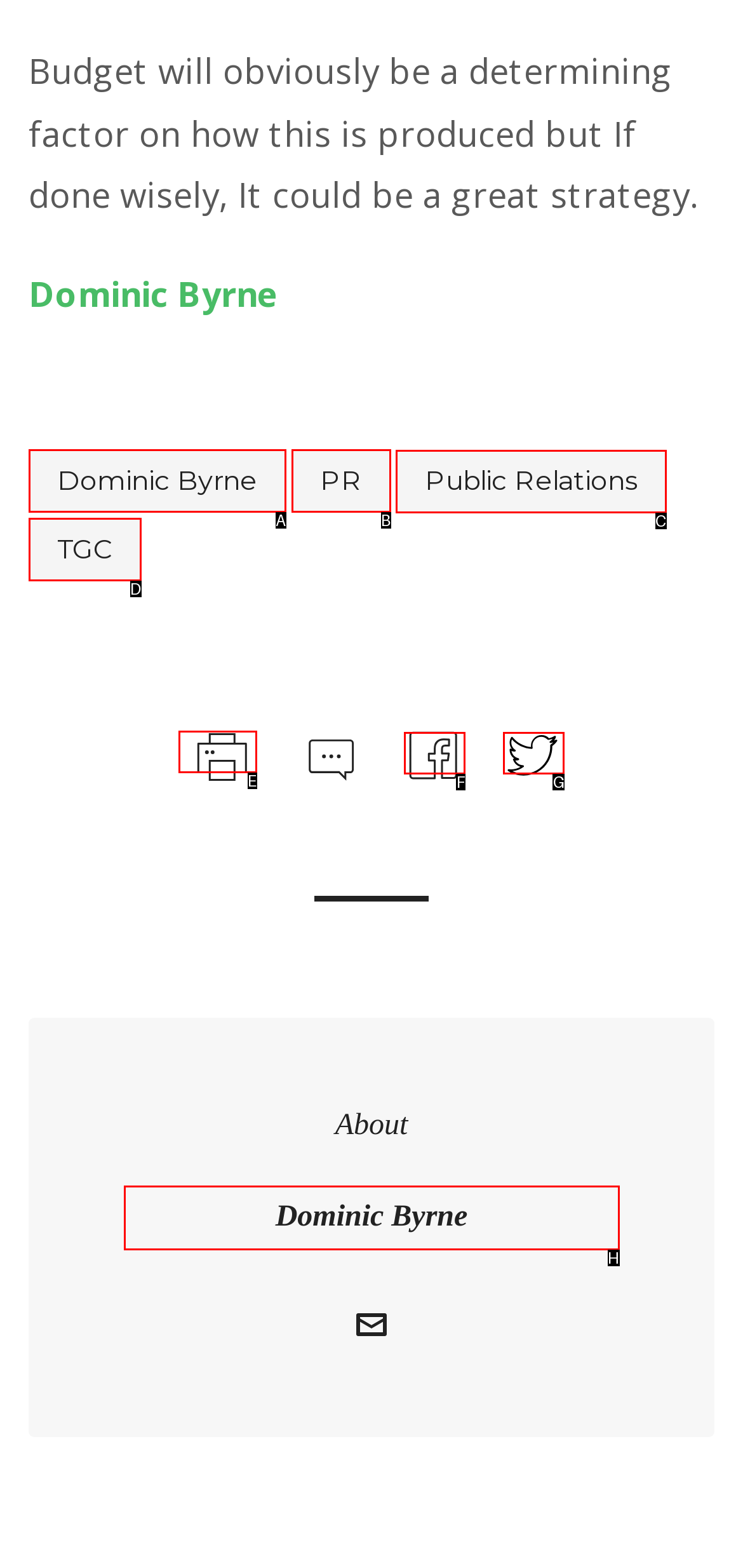Identify the appropriate choice to fulfill this task: visit the public relations page
Respond with the letter corresponding to the correct option.

C